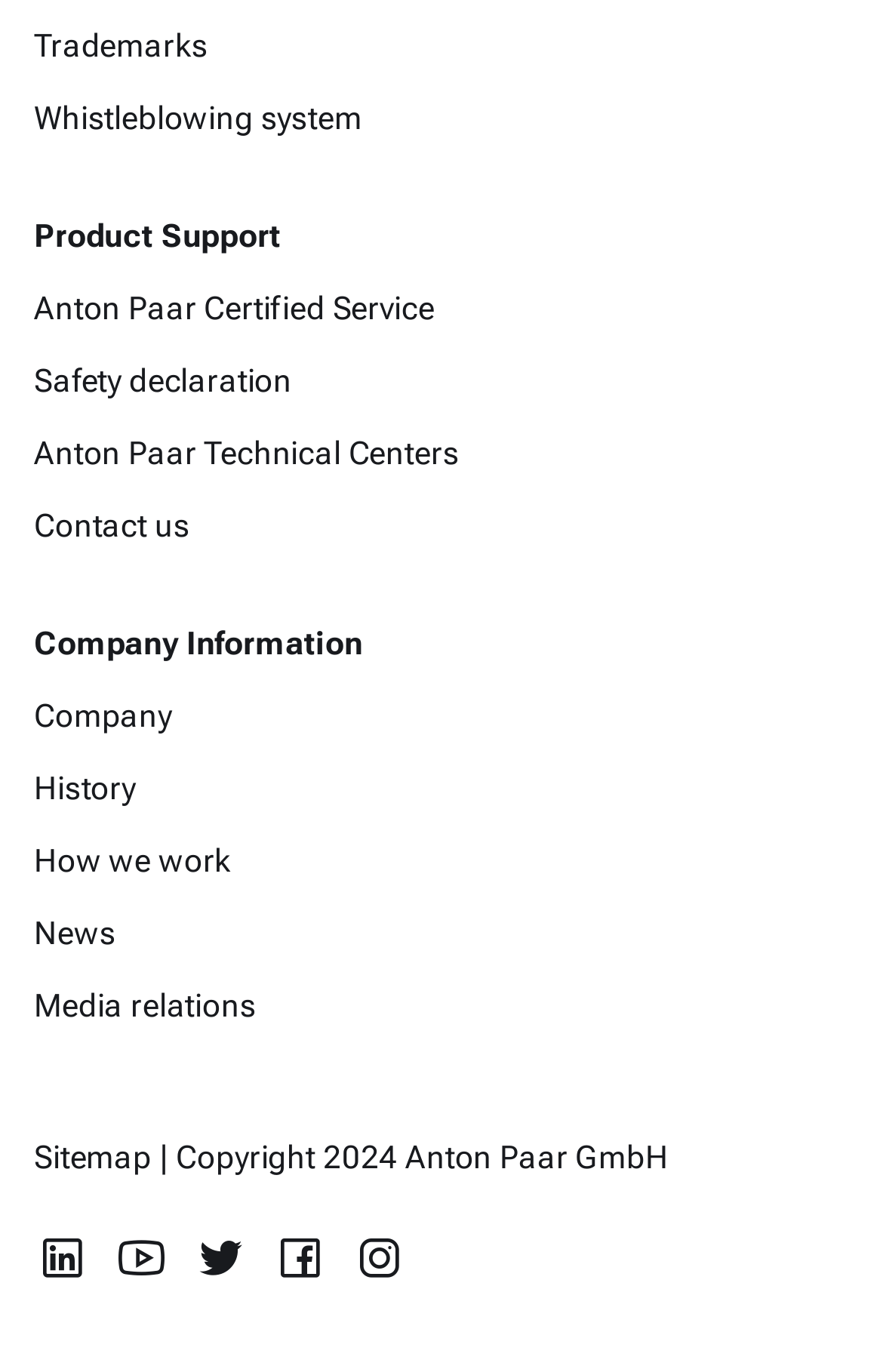Answer in one word or a short phrase: 
What is the 'Safety declaration' link related to?

Product safety